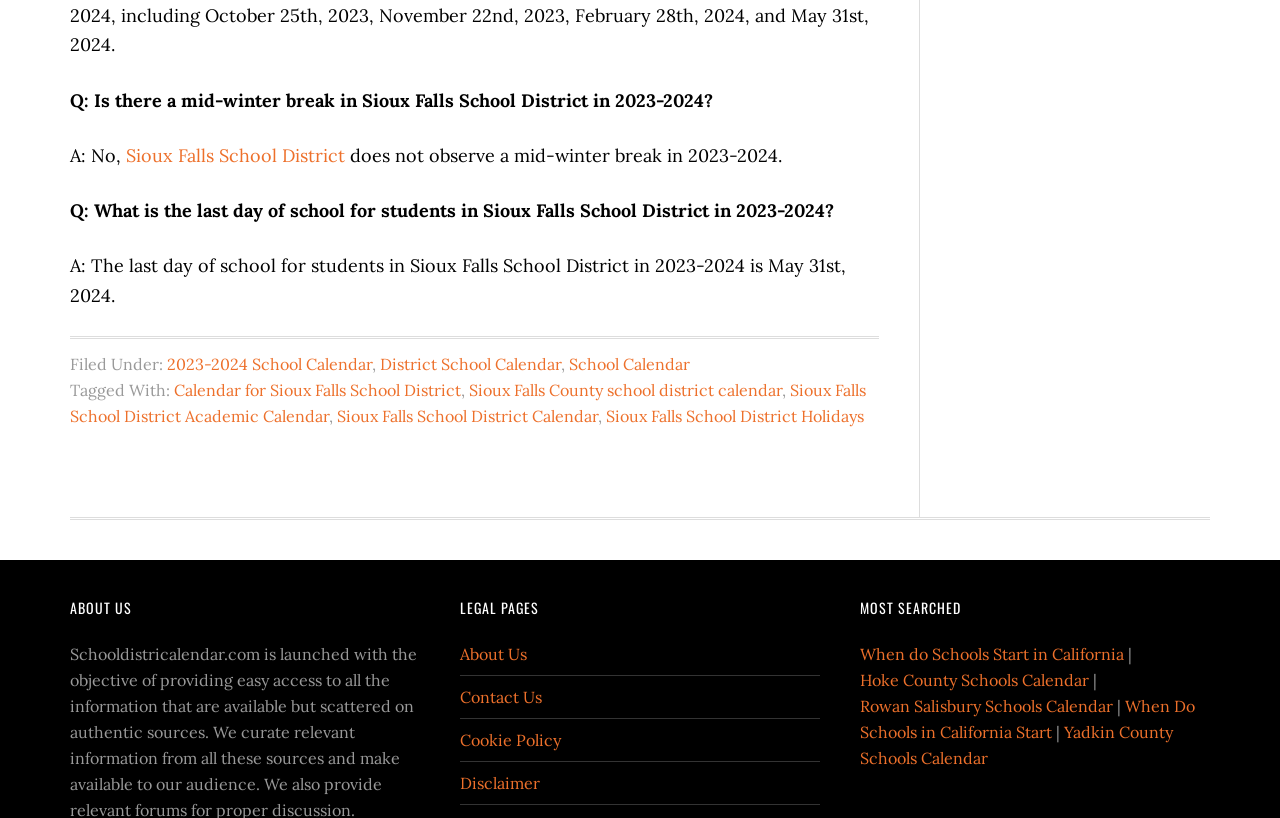Using details from the image, please answer the following question comprehensively:
Does Sioux Falls School District observe a mid-winter break in 2023-2024?

I found the answer by reading the question and answer section on the webpage, where it says 'Q: Is there a mid-winter break in Sioux Falls School District in 2023-2024?' and the answer is 'A: No, Sioux Falls School District does not observe a mid-winter break in 2023-2024.'